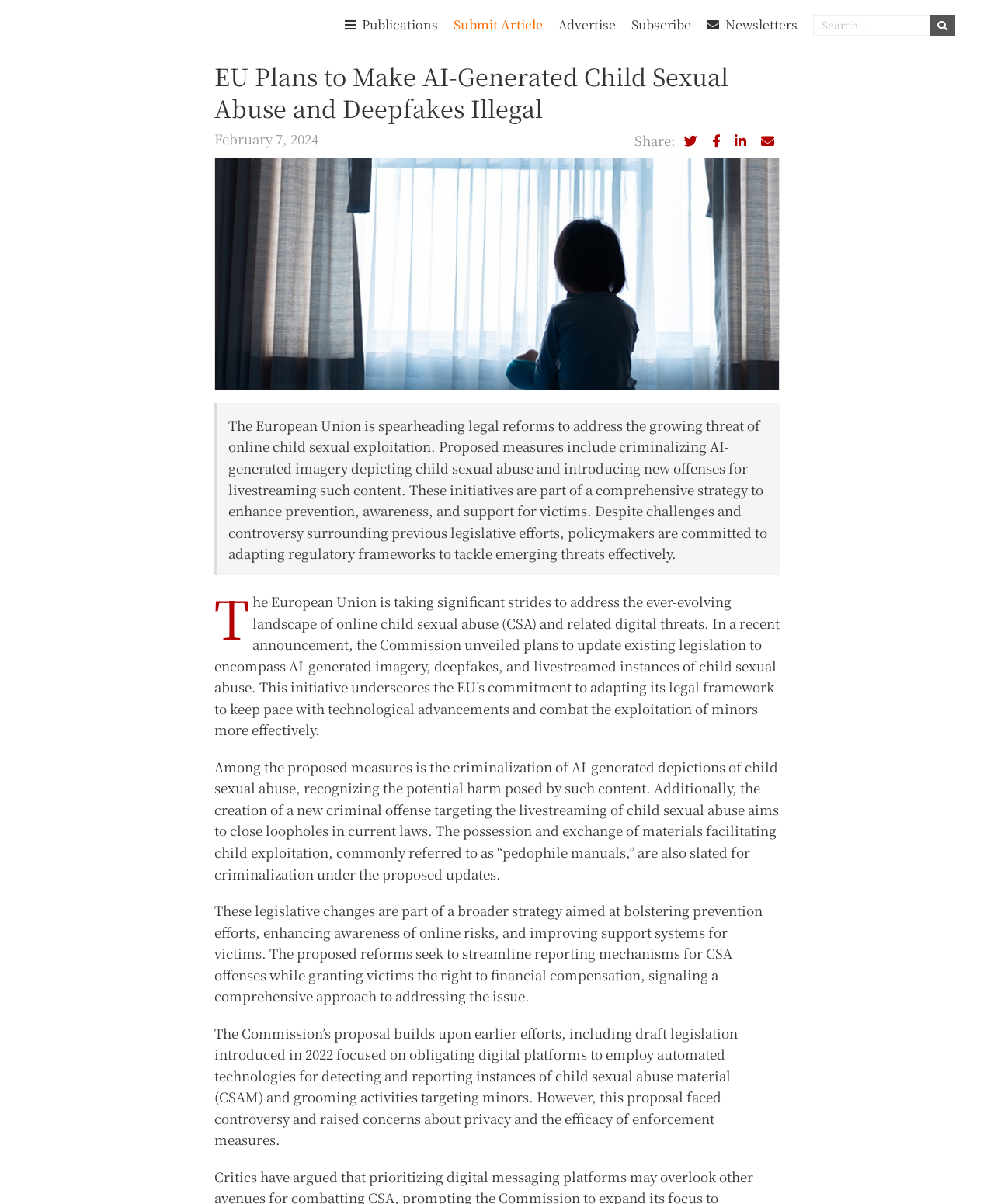Offer a detailed account of what is visible on the webpage.

The webpage appears to be a news article discussing the European Union's plans to address online child sexual exploitation. At the top of the page, there is a header section with several links, including "Publications", "Submit Article", "Advertise", "Subscribe", and "Newsletters", as well as a search bar with a magnifying glass icon.

Below the header section, there is a main heading that reads "EU Plans to Make AI-Generated Child Sexual Abuse and Deepfakes Illegal". To the right of the heading, there are social media sharing links. Below the heading, there is a timestamp indicating that the article was published on February 7, 2024.

The main content of the article is divided into four paragraphs. The first paragraph provides an overview of the EU's proposed measures to address online child sexual exploitation, including criminalizing AI-generated imagery depicting child sexual abuse and introducing new offenses for livestreaming such content.

The second paragraph discusses the EU's commitment to adapting its legal framework to combat emerging threats, including the exploitation of minors. The third paragraph outlines the proposed measures in more detail, including the criminalization of AI-generated depictions of child sexual abuse and the creation of a new criminal offense targeting the livestreaming of child sexual abuse.

The fourth paragraph explains that the proposed reforms are part of a broader strategy aimed at bolstering prevention efforts, enhancing awareness of online risks, and improving support systems for victims. The article also mentions that the Commission's proposal builds upon earlier efforts, including draft legislation introduced in 2022, but notes that this proposal faced controversy and raised concerns about privacy and the efficacy of enforcement measures.

There is an image on the page, likely a logo or icon representing the EU, located above the main content.